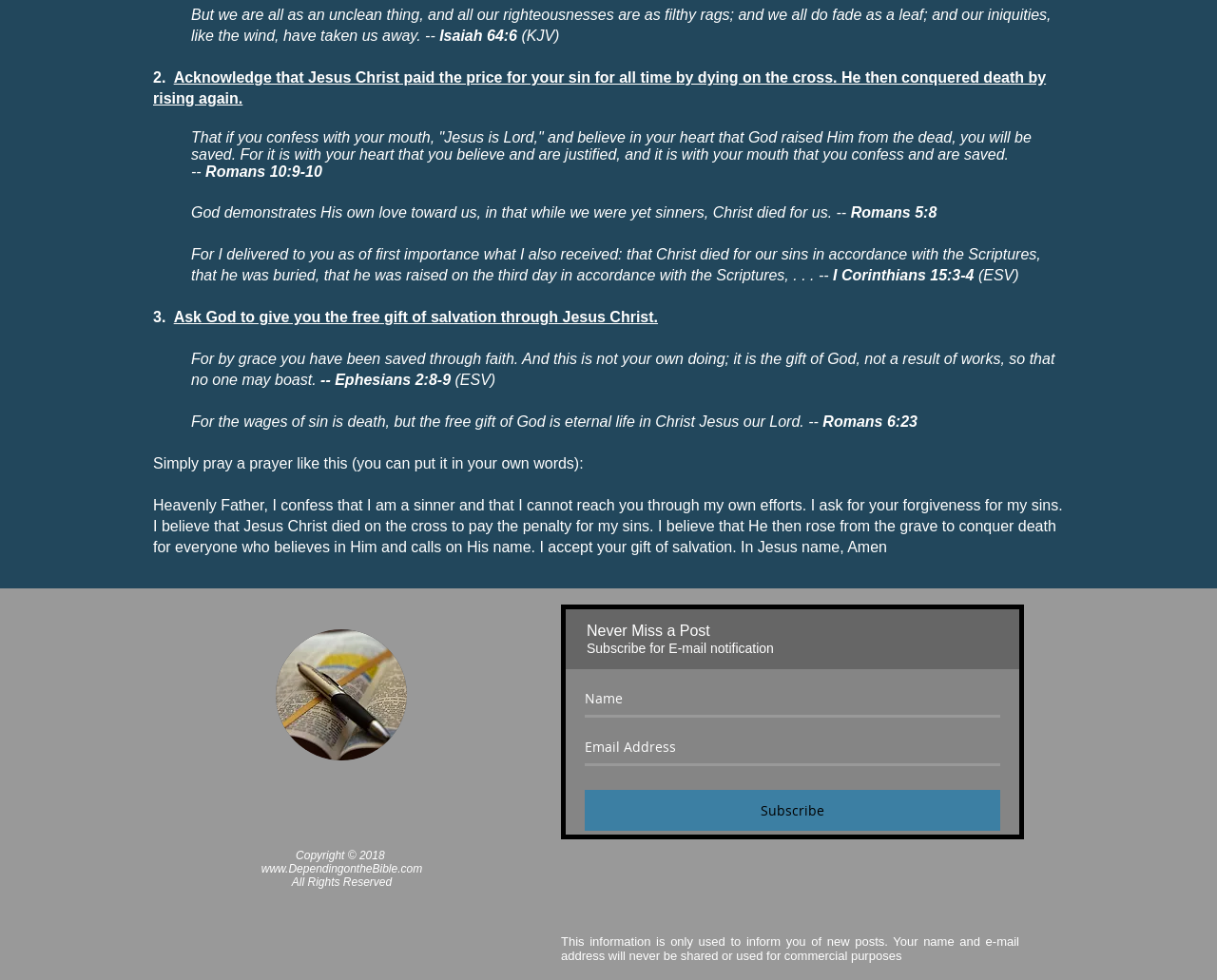Using the provided element description: "aria-label="Email Address" name="email" placeholder="Email Address"", identify the bounding box coordinates. The coordinates should be four floats between 0 and 1 in the order [left, top, right, bottom].

[0.48, 0.745, 0.822, 0.782]